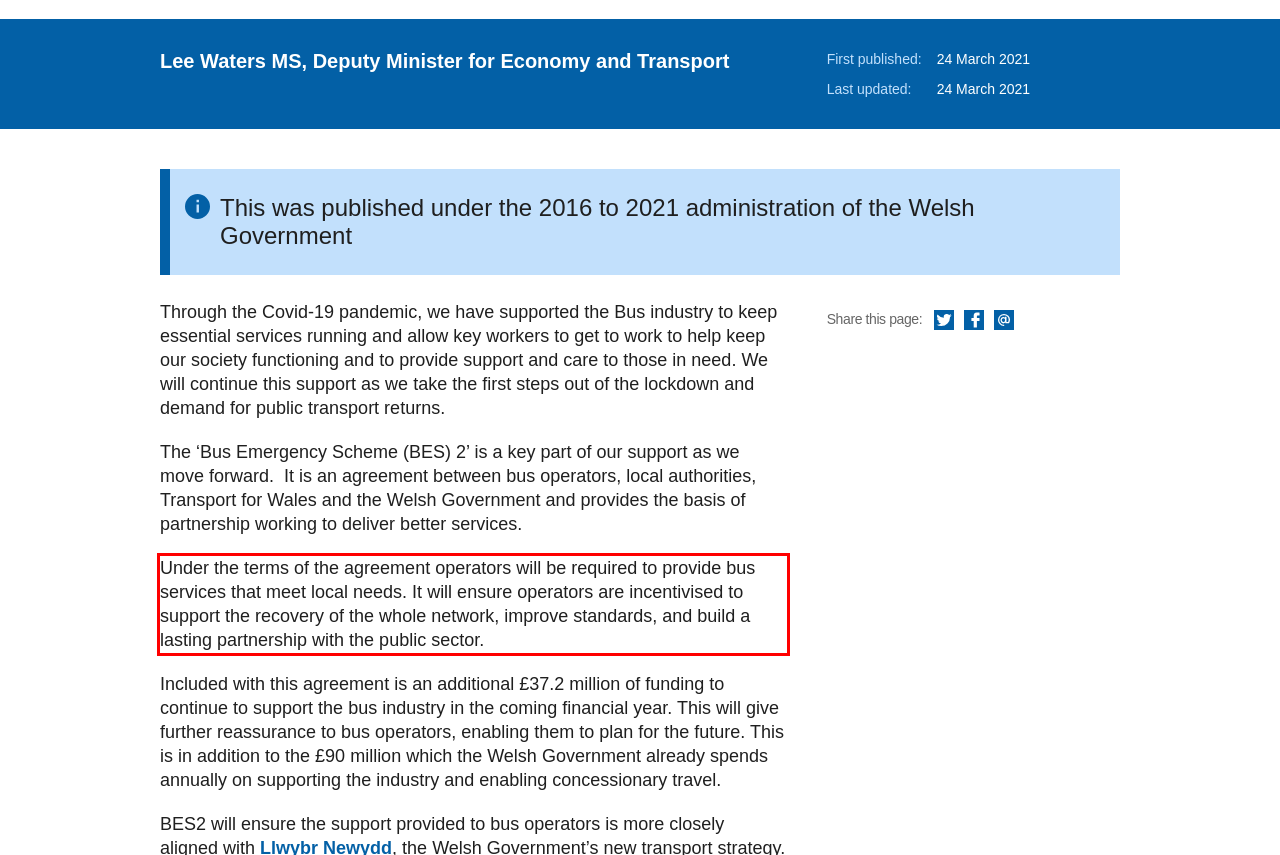Analyze the screenshot of a webpage where a red rectangle is bounding a UI element. Extract and generate the text content within this red bounding box.

Under the terms of the agreement operators will be required to provide bus services that meet local needs. It will ensure operators are incentivised to support the recovery of the whole network, improve standards, and build a lasting partnership with the public sector.